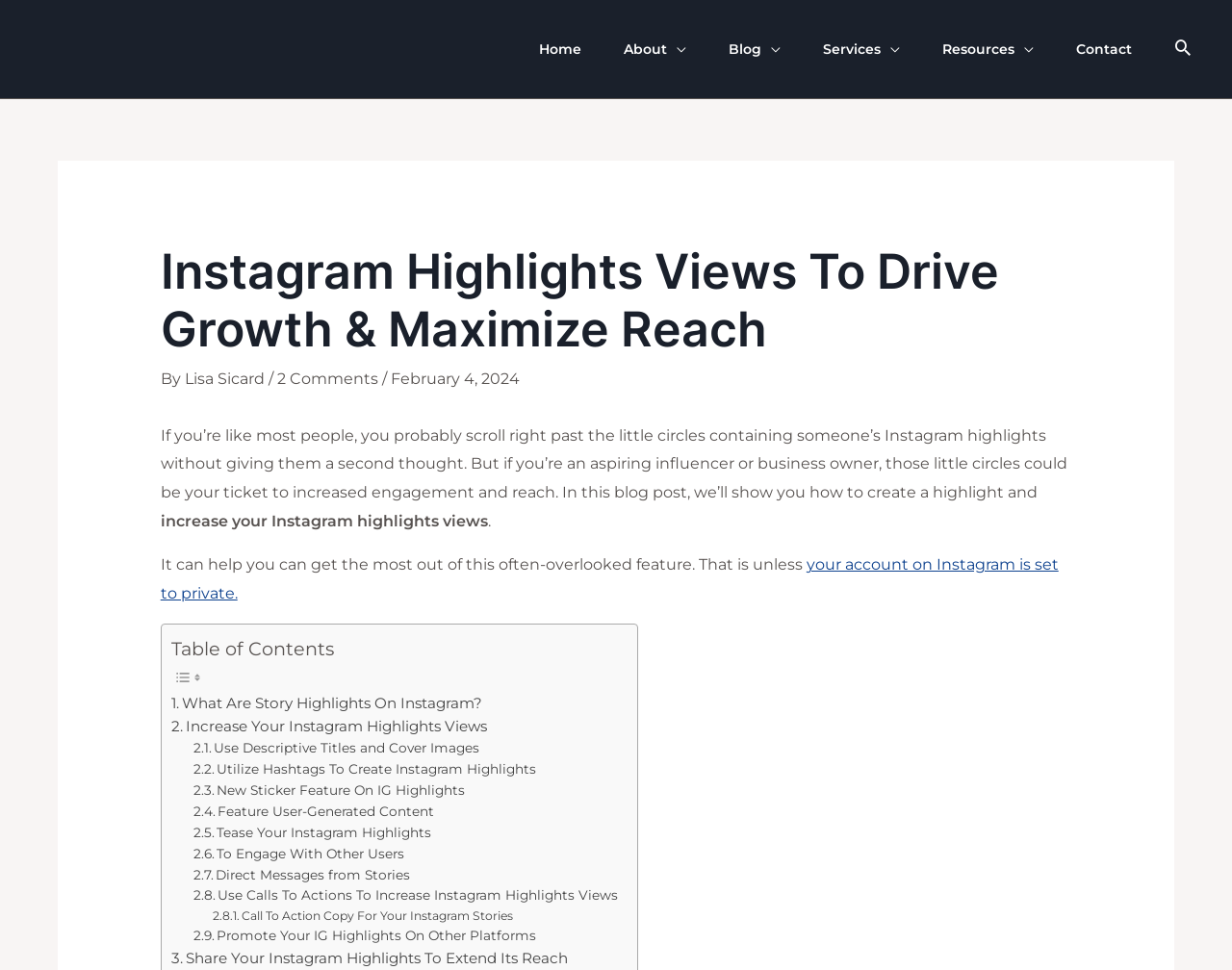Based on what you see in the screenshot, provide a thorough answer to this question: How many comments does this blog post have?

The number of comments is mentioned in the header section of the webpage, where it says '2 Comments'.